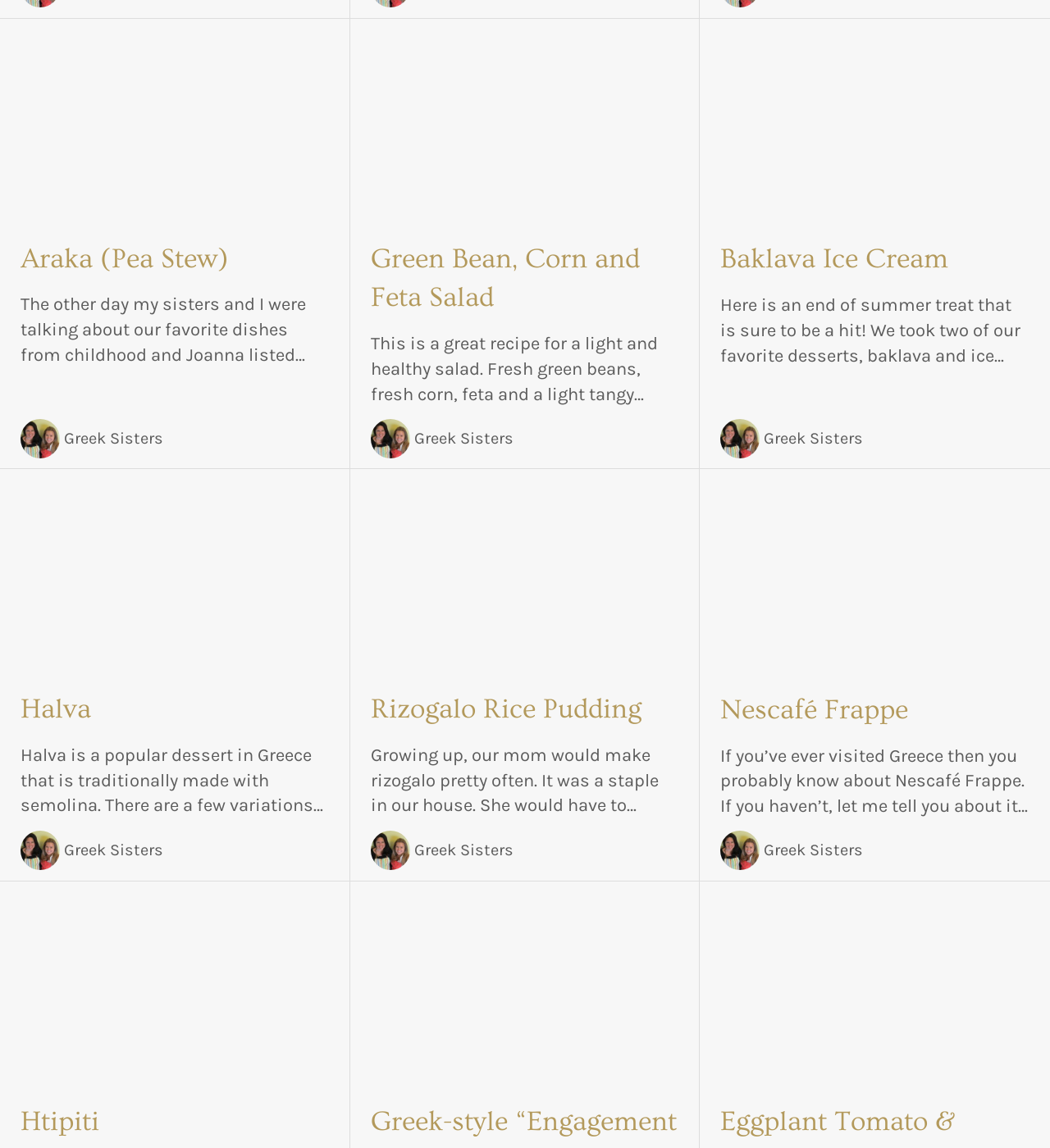Determine the bounding box coordinates of the clickable element necessary to fulfill the instruction: "Read more about Baklava Ice Cream". Provide the coordinates as four float numbers within the 0 to 1 range, i.e., [left, top, right, bottom].

[0.686, 0.034, 0.98, 0.198]